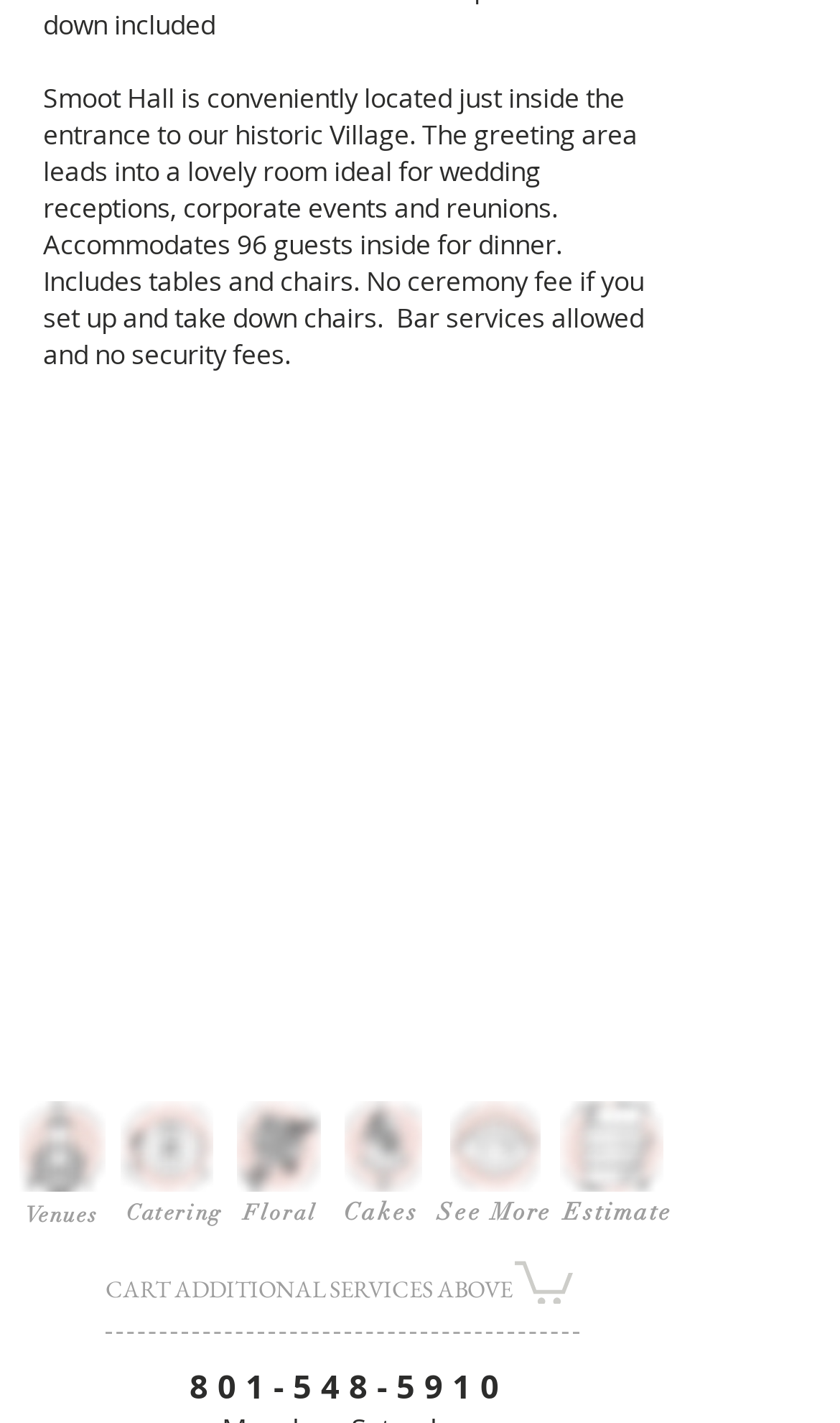Locate the bounding box coordinates for the element described below: "See More". The coordinates must be four float values between 0 and 1, formatted as [left, top, right, bottom].

[0.509, 0.844, 0.658, 0.862]